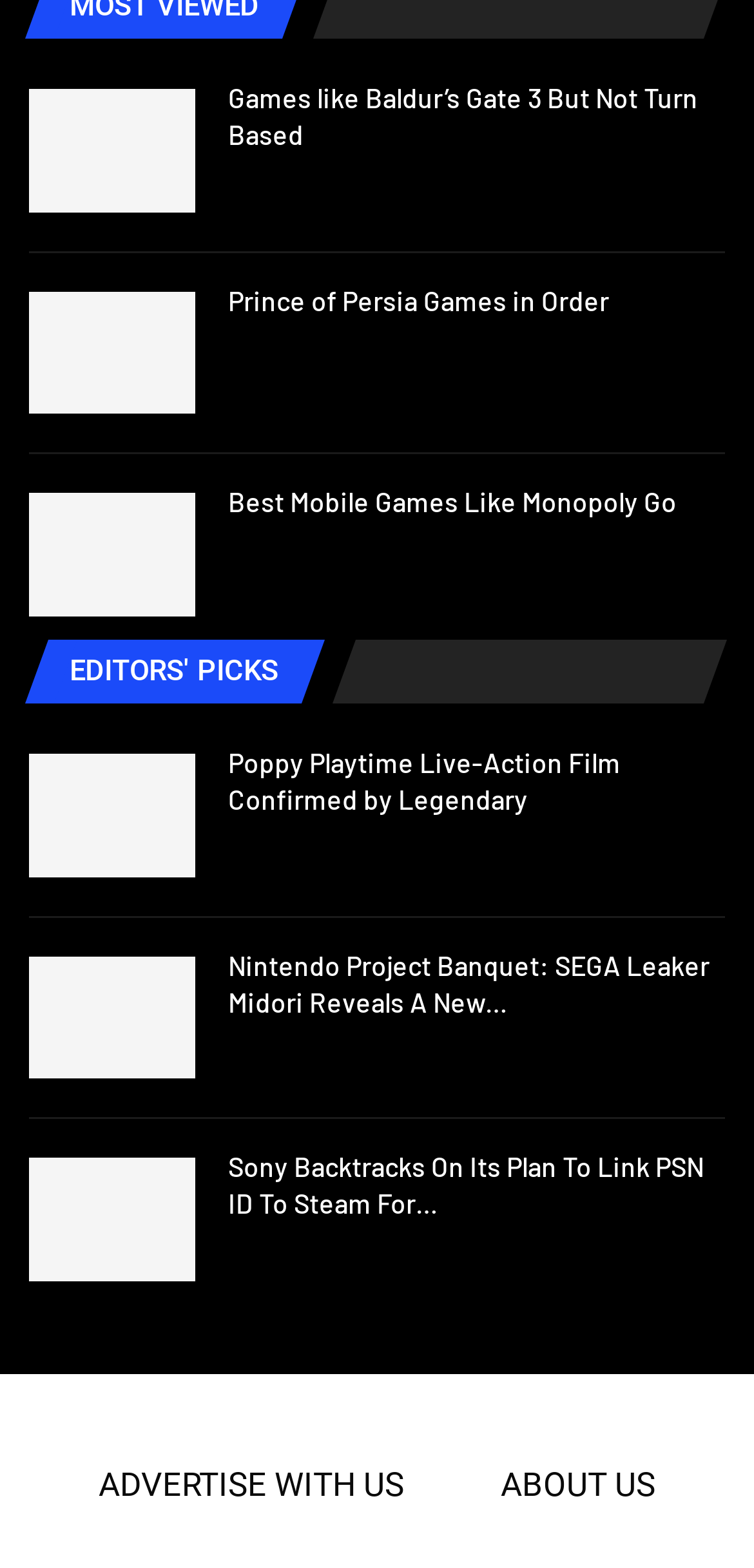Specify the bounding box coordinates of the element's area that should be clicked to execute the given instruction: "Learn about Nintendo Project Banquet". The coordinates should be four float numbers between 0 and 1, i.e., [left, top, right, bottom].

[0.303, 0.605, 0.941, 0.649]